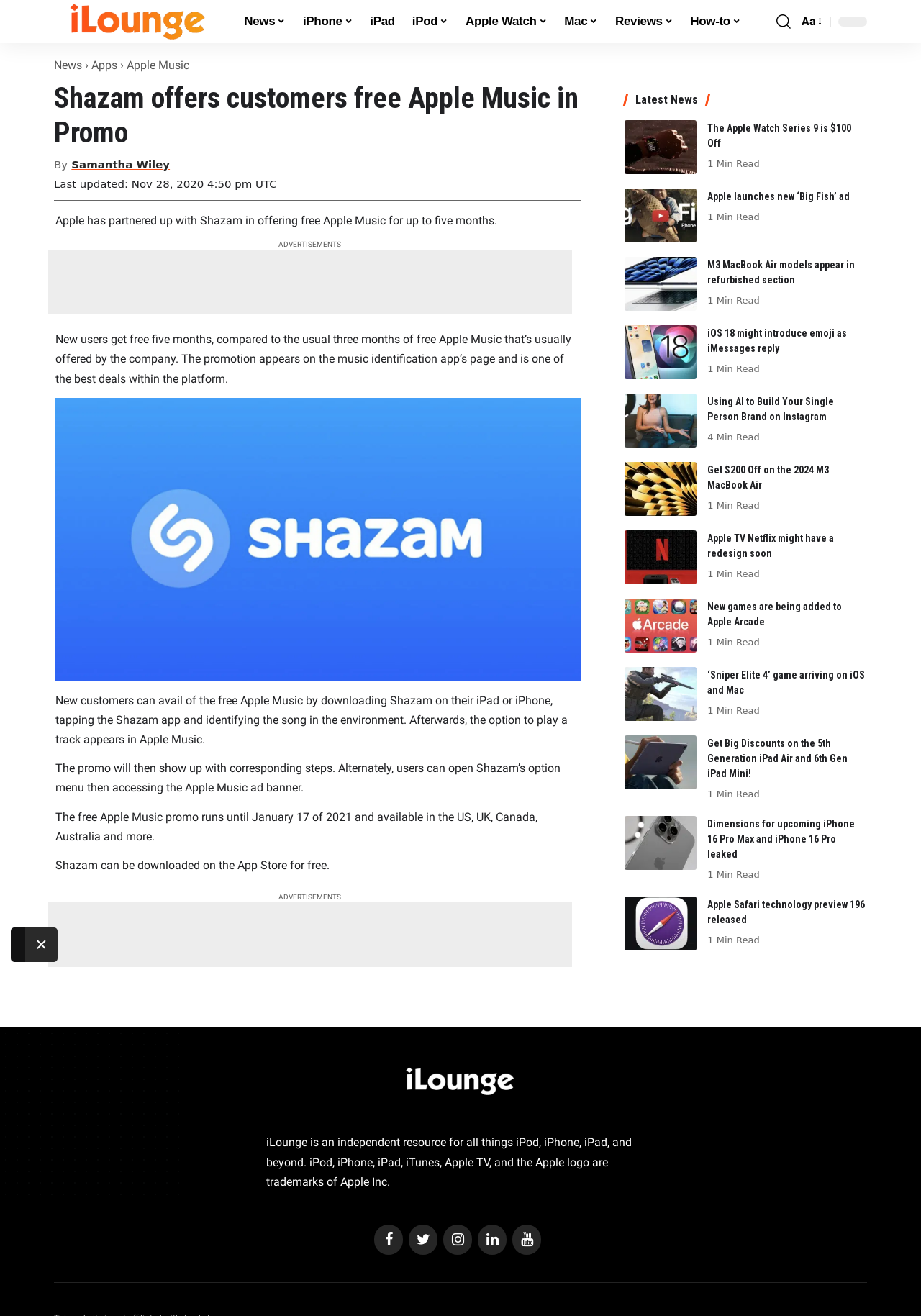Locate the bounding box coordinates of the clickable part needed for the task: "Check the latest news".

[0.69, 0.064, 0.758, 0.074]